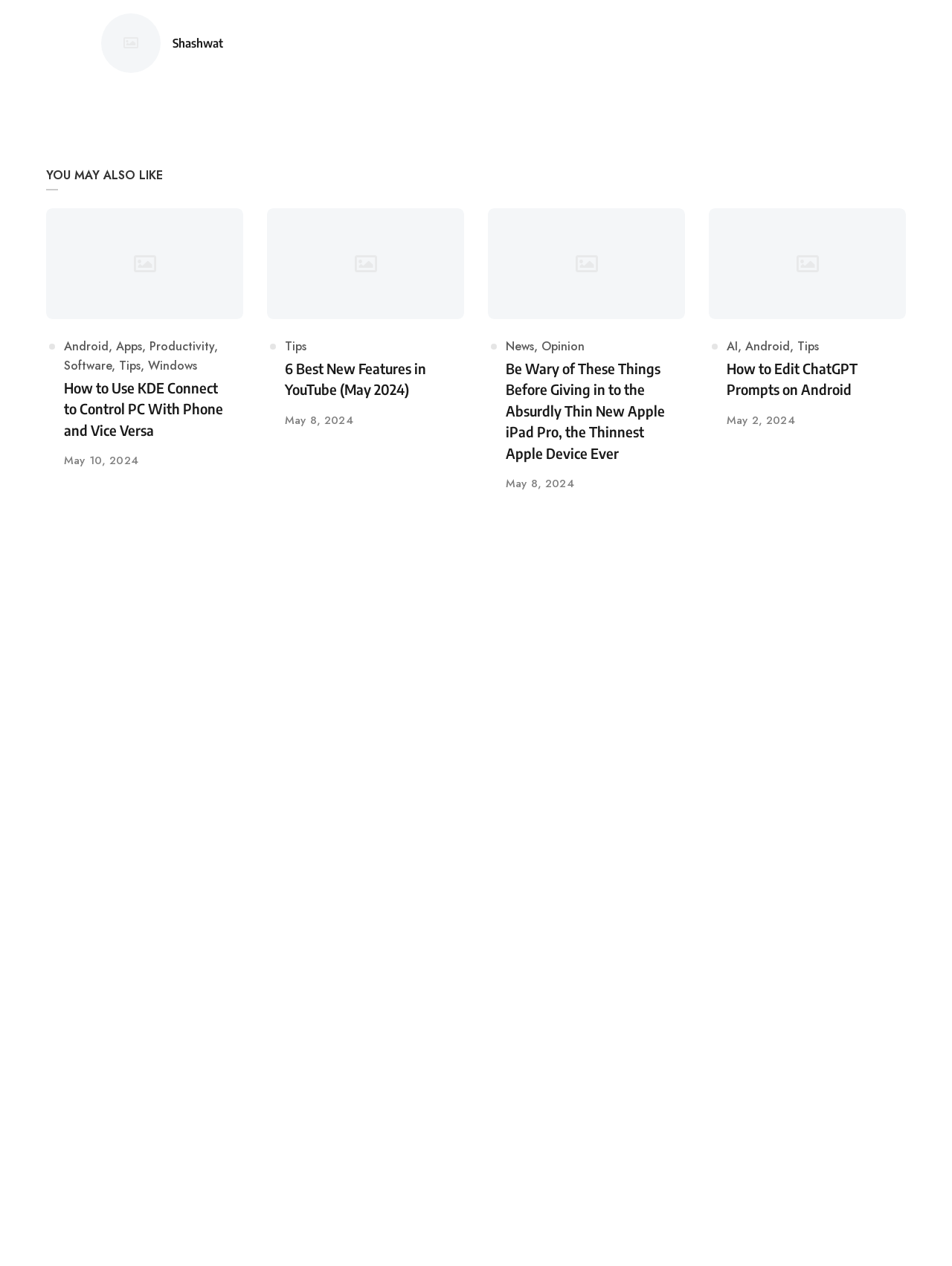Use a single word or phrase to answer the question:
How many articles are on this webpage?

4